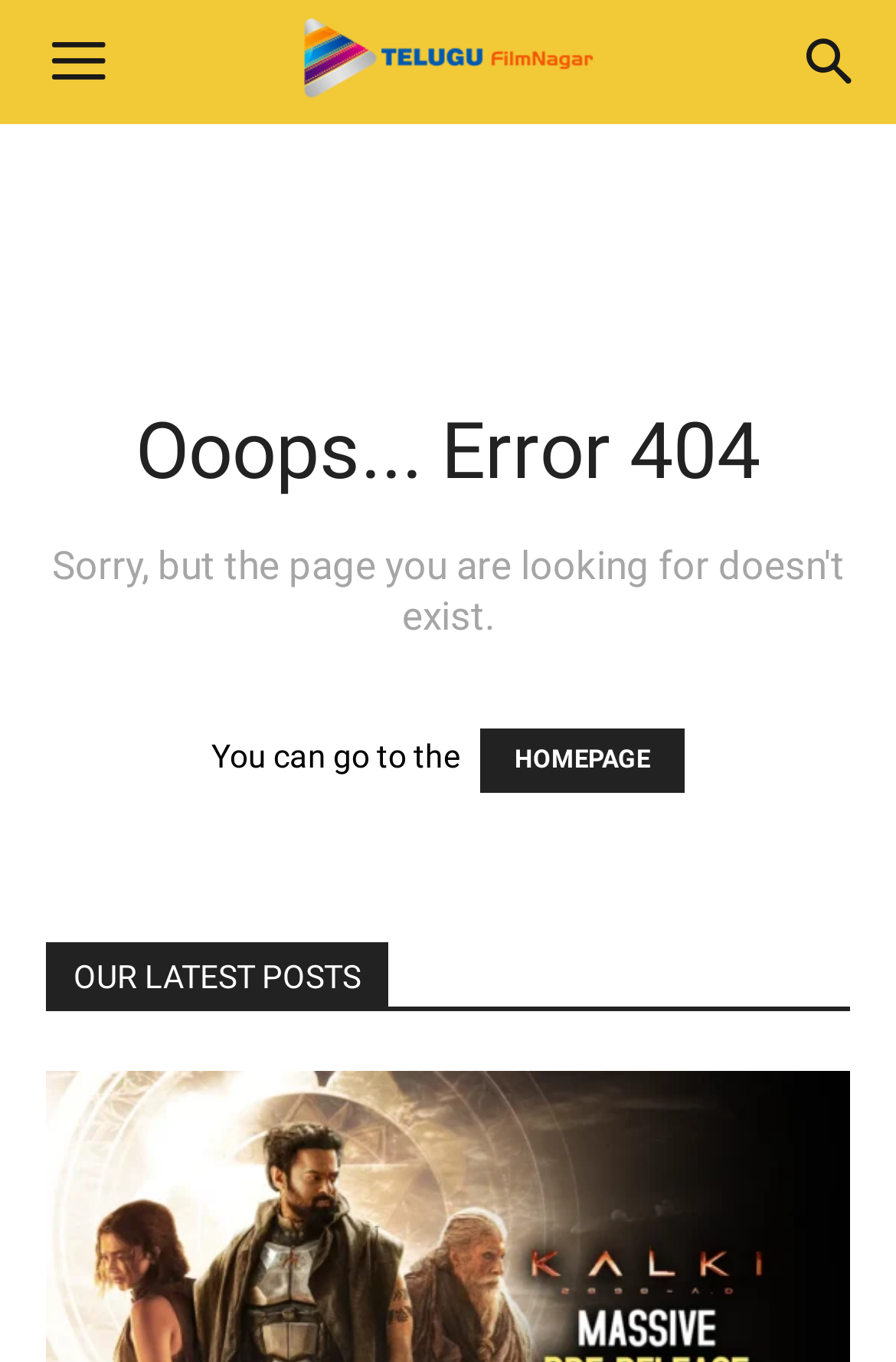Please answer the following question using a single word or phrase: 
Is there a menu available on the page?

Yes